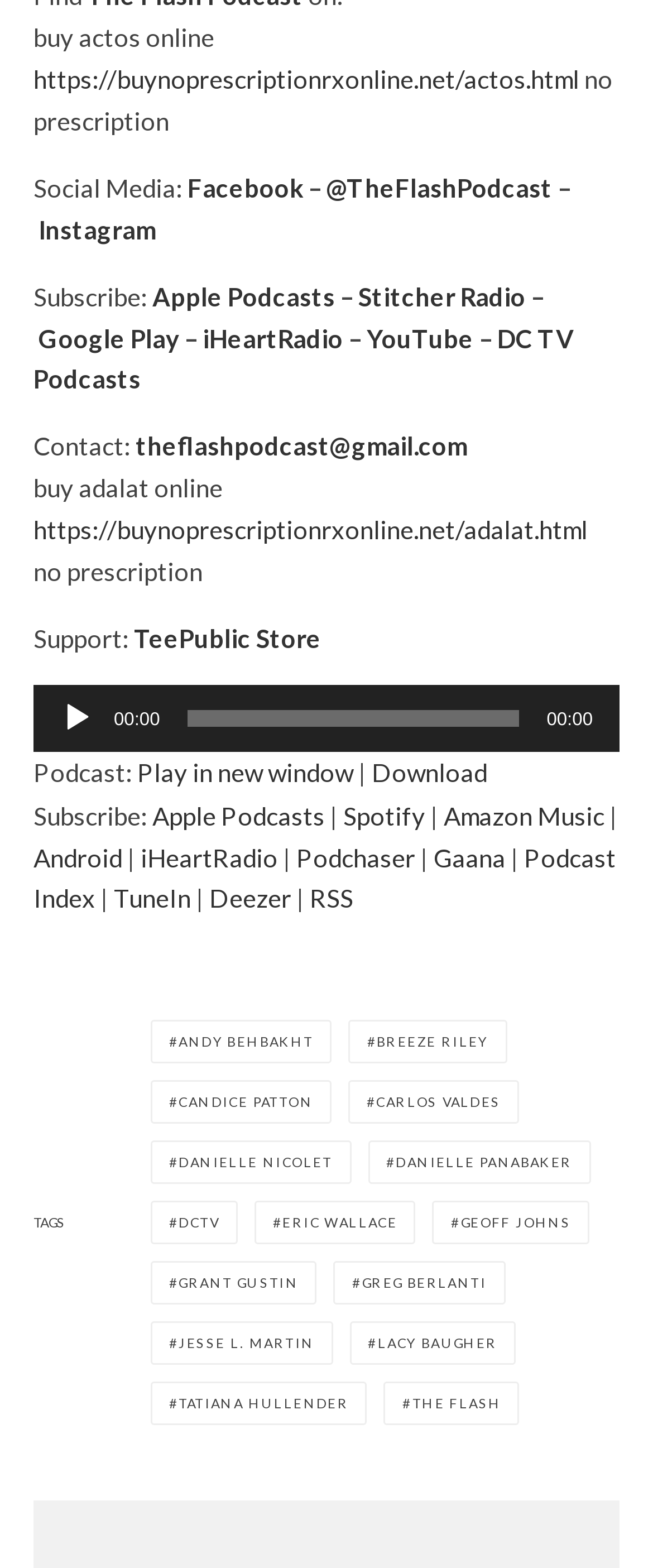Pinpoint the bounding box coordinates of the area that must be clicked to complete this instruction: "Download the podcast".

[0.569, 0.482, 0.746, 0.502]